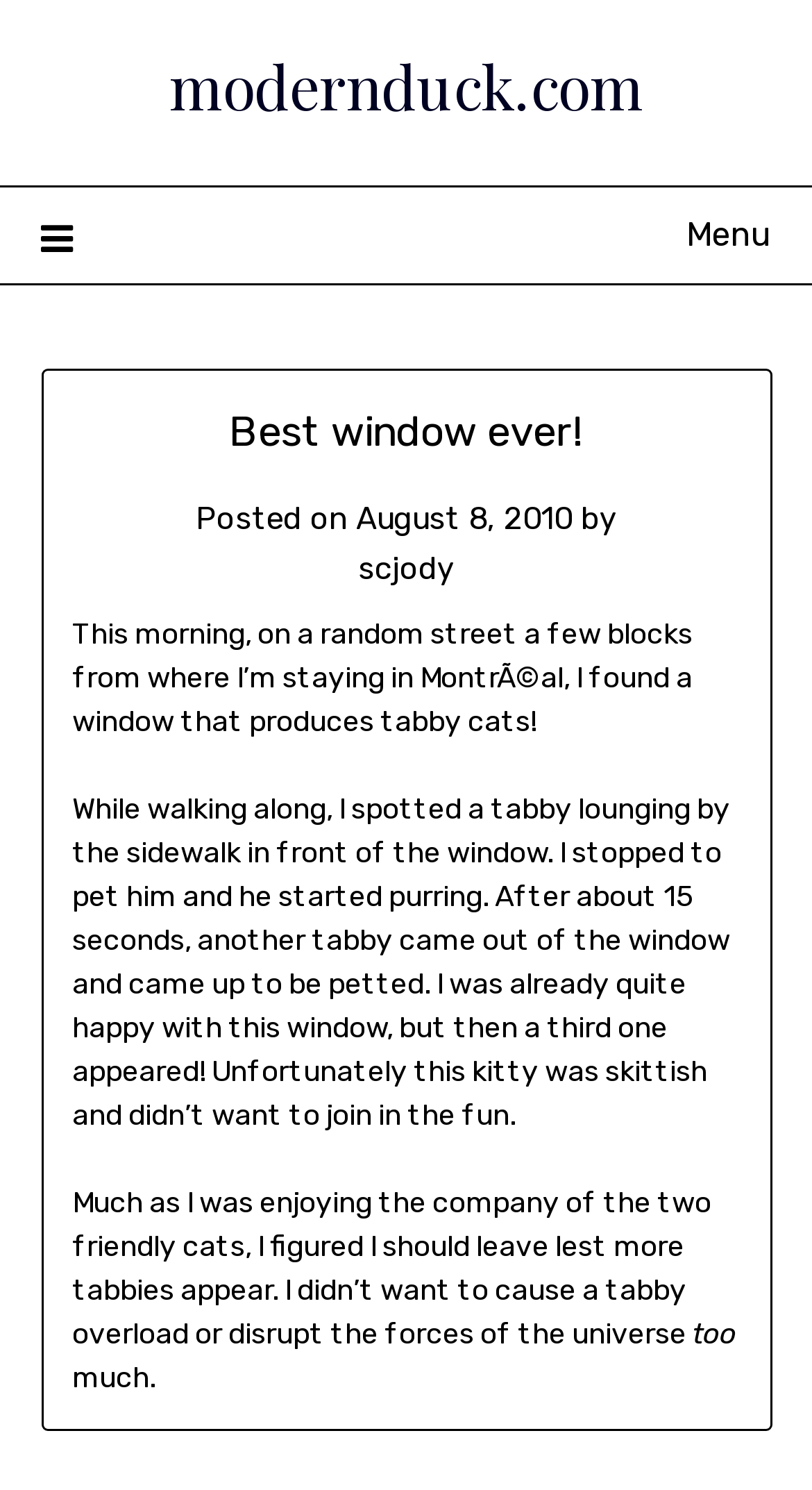Identify and provide the text content of the webpage's primary headline.

Best window ever!